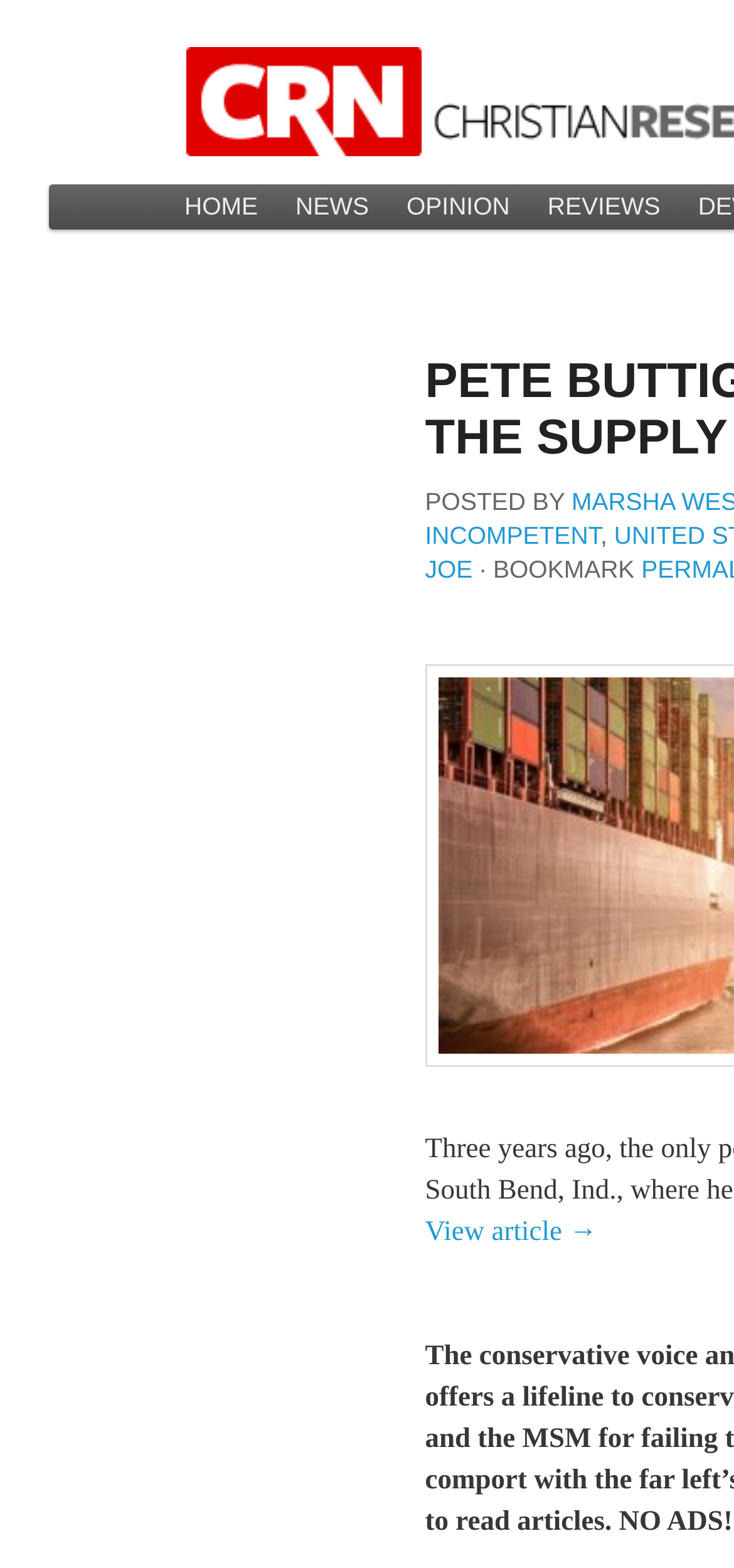Predict the bounding box of the UI element that fits this description: "Reviews".

[0.72, 0.118, 0.925, 0.146]